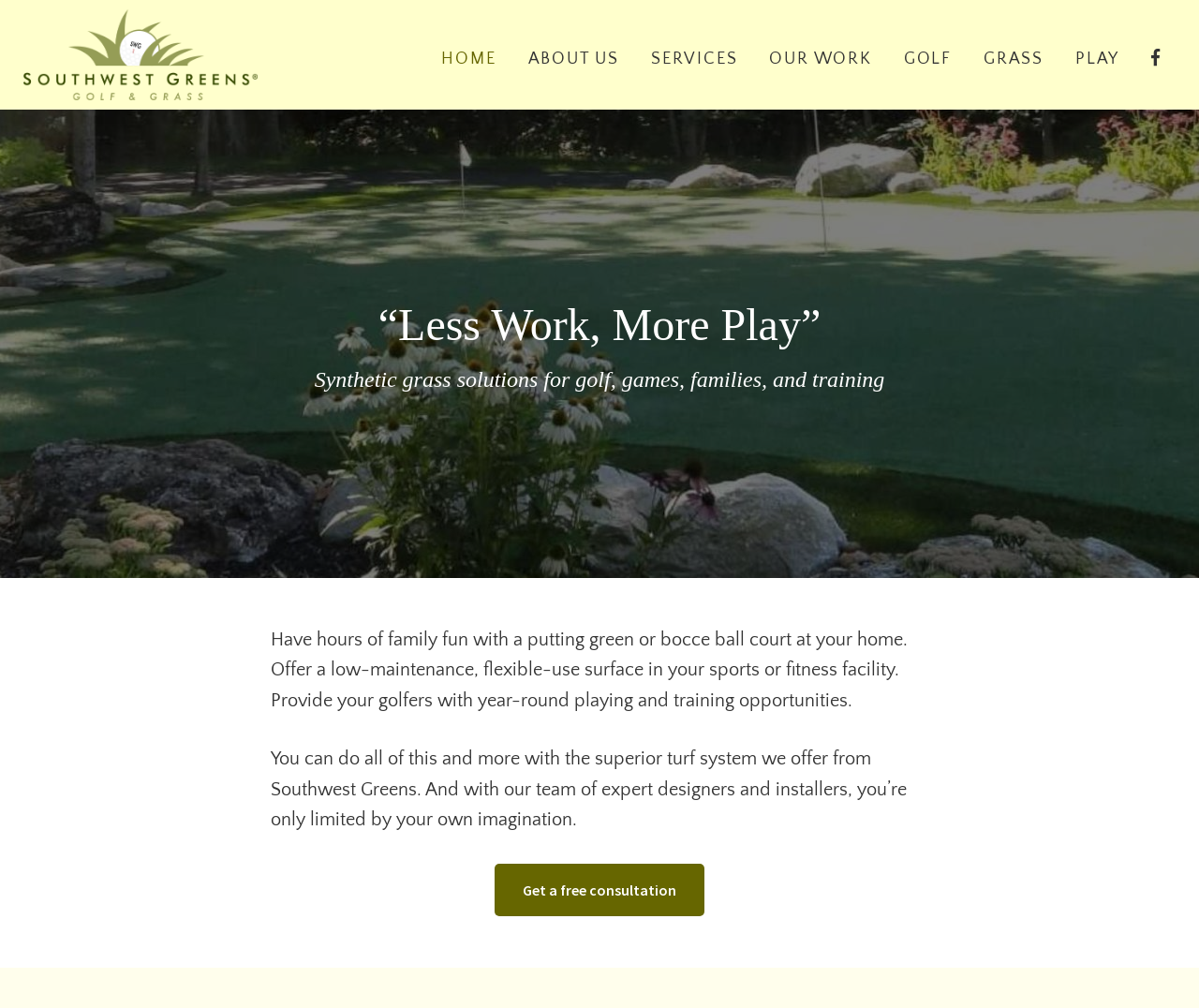How can I get started with the company?
Refer to the image and answer the question using a single word or phrase.

Get a free consultation